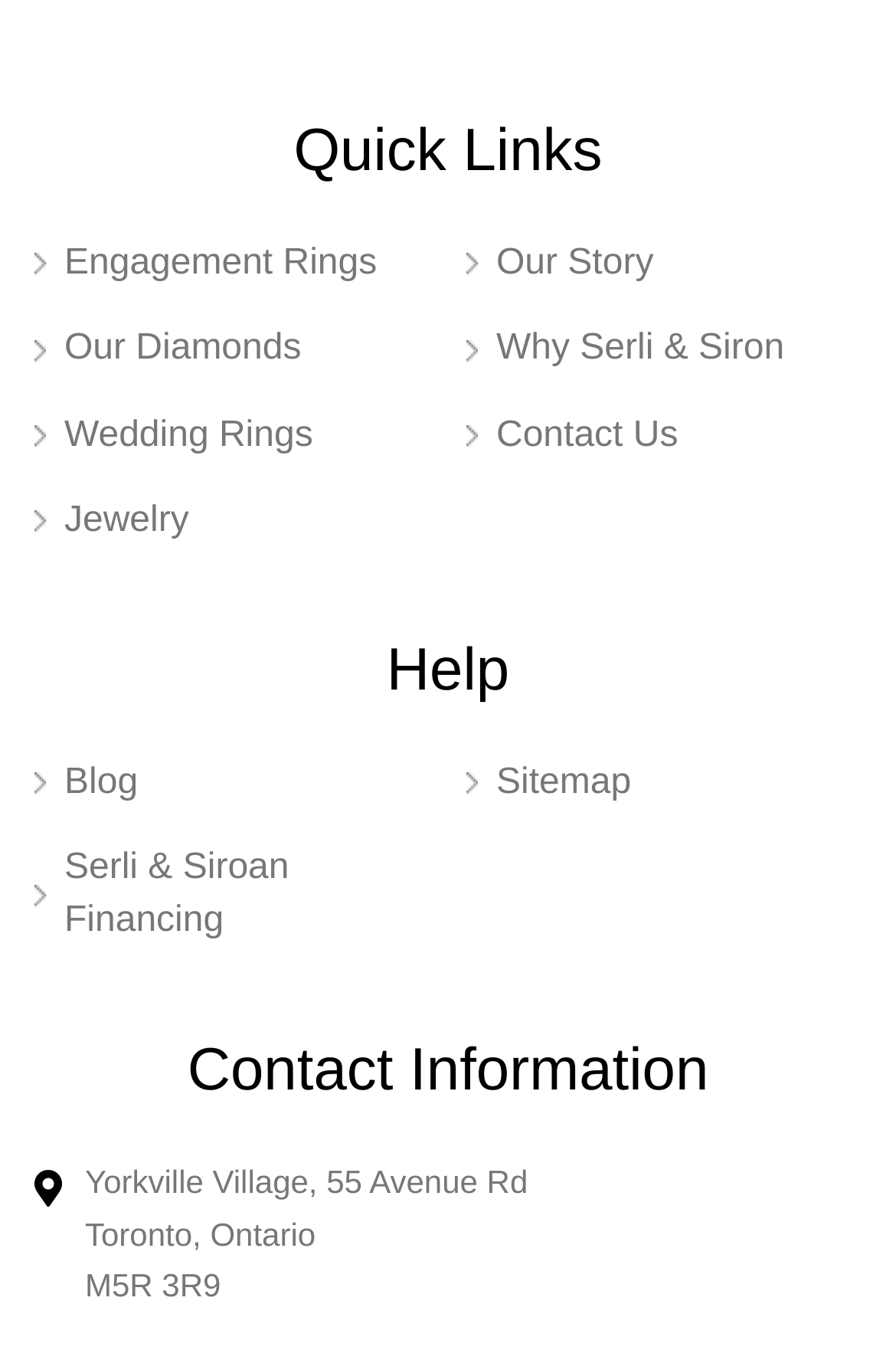Locate the bounding box coordinates of the element that should be clicked to execute the following instruction: "View Engagement Rings".

[0.038, 0.175, 0.426, 0.213]